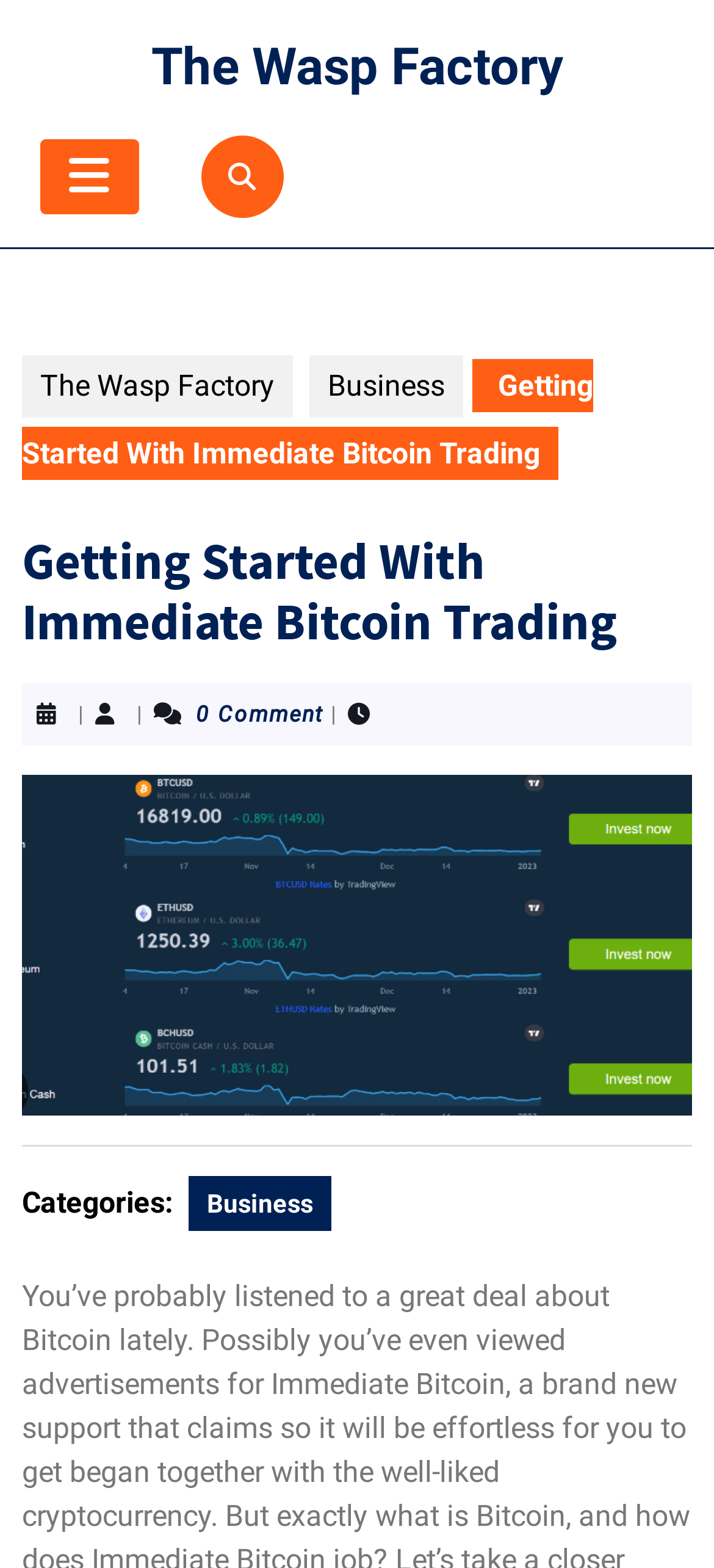What is the topic of the current article?
Please ensure your answer to the question is detailed and covers all necessary aspects.

I inferred the topic of the current article by reading the static text 'Getting Started With Immediate Bitcoin Trading' which is a heading on the page, indicating that the article is about Bitcoin trading.